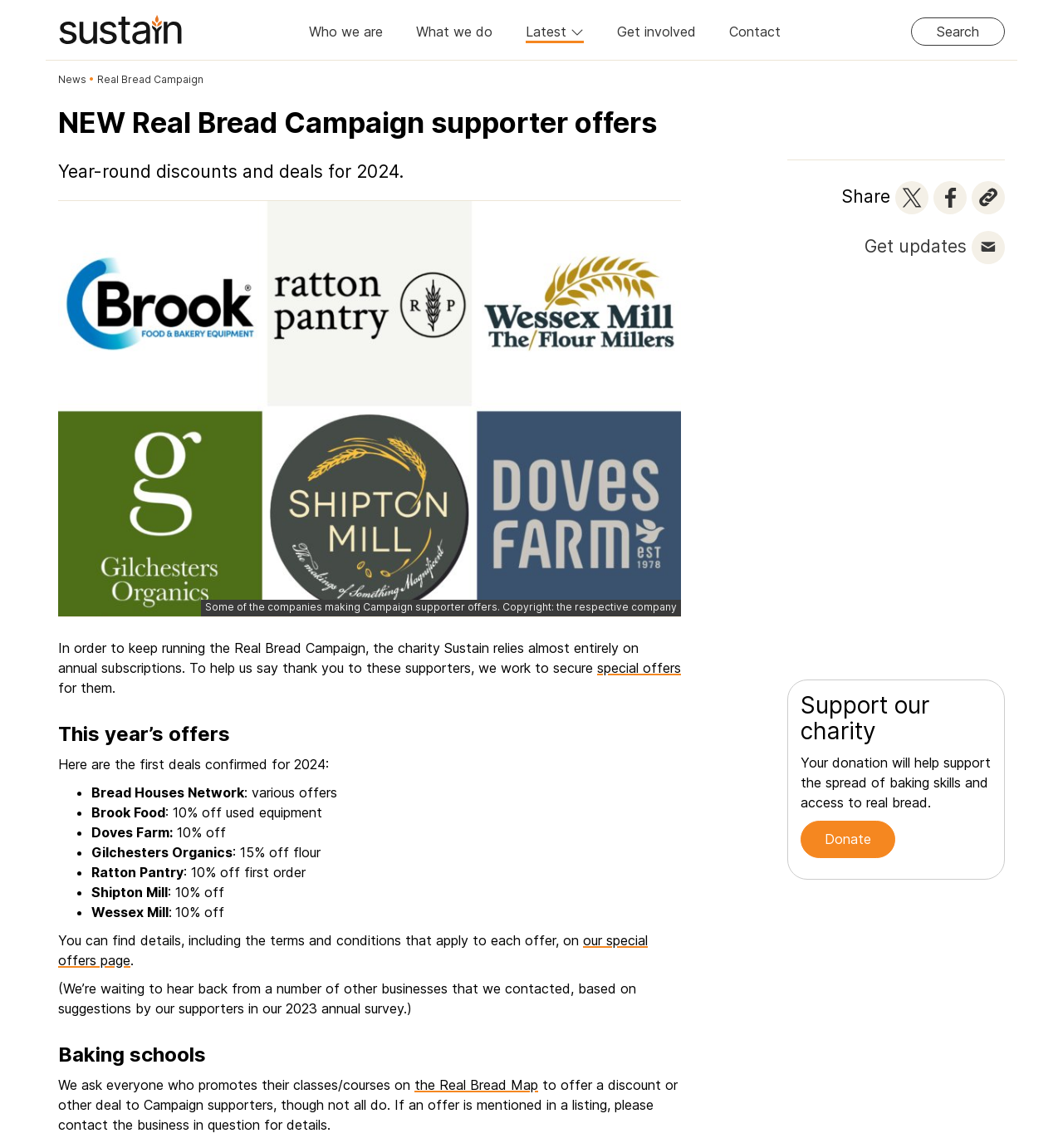Calculate the bounding box coordinates of the UI element given the description: "Real Bread Campaign".

[0.091, 0.064, 0.191, 0.075]